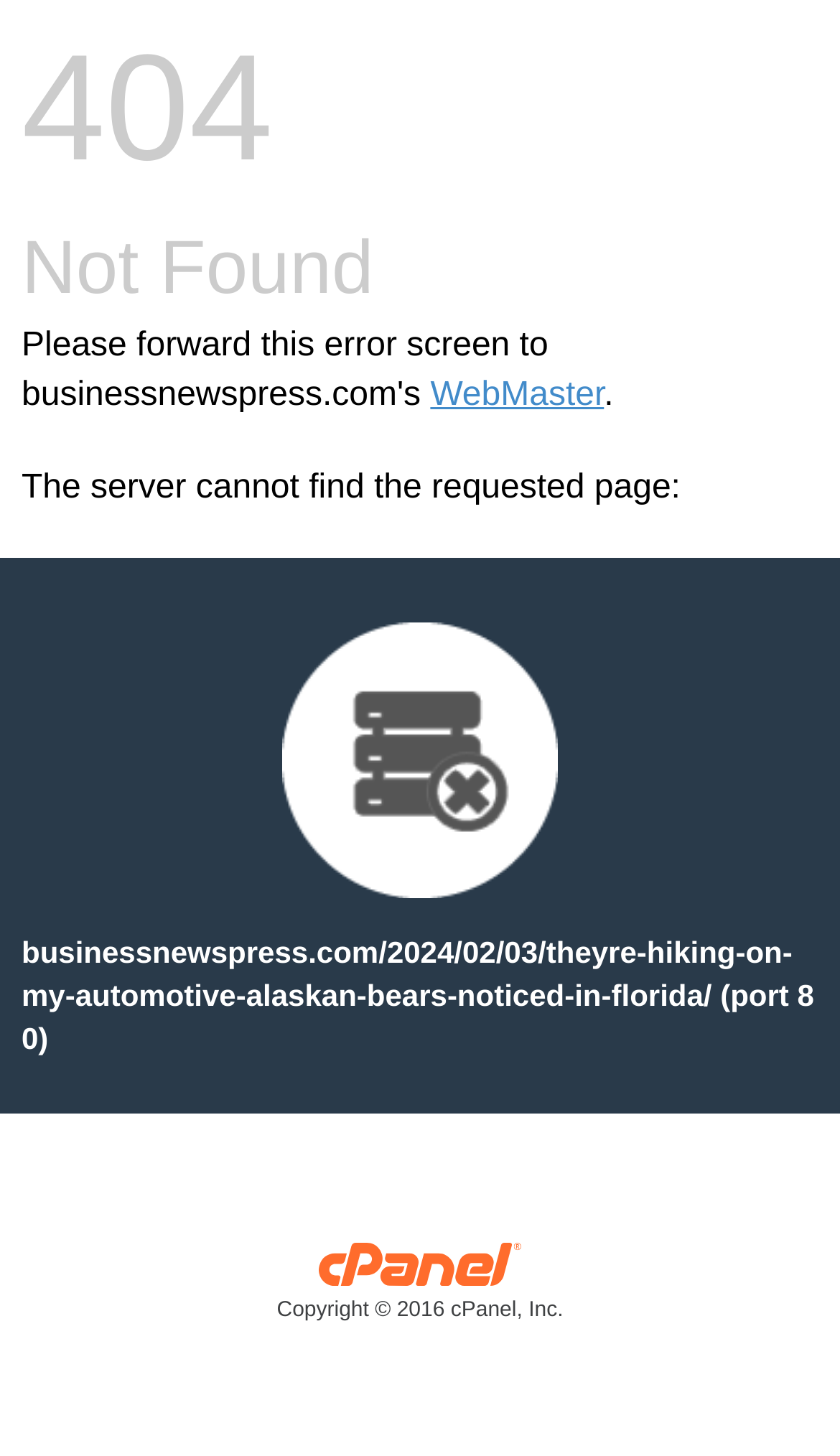Find and provide the bounding box coordinates for the UI element described here: "Copyright © 2016 cPanel, Inc.". The coordinates should be given as four float numbers between 0 and 1: [left, top, right, bottom].

[0.026, 0.863, 0.974, 0.911]